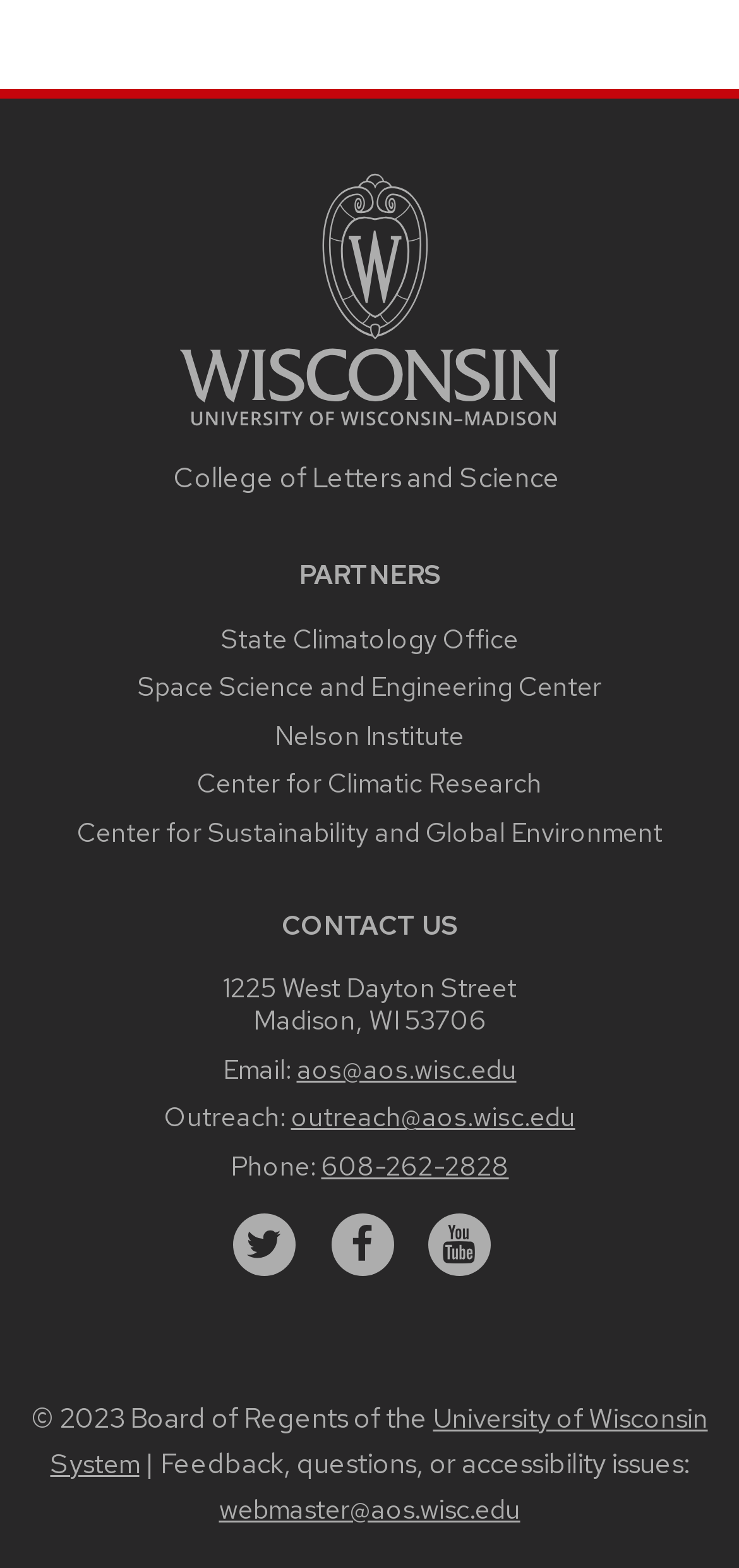Determine the bounding box coordinates of the target area to click to execute the following instruction: "View my account."

None